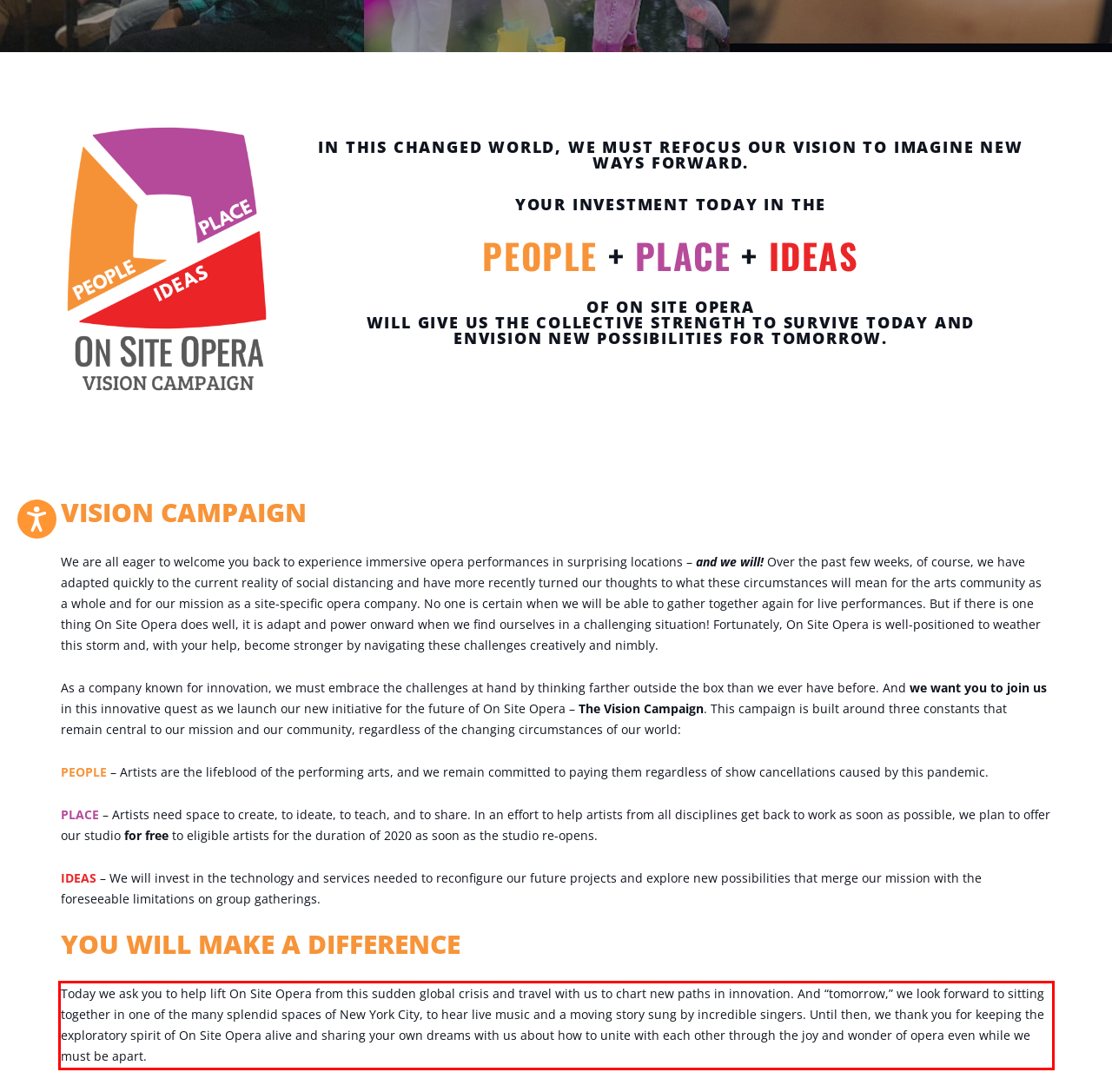You are given a webpage screenshot with a red bounding box around a UI element. Extract and generate the text inside this red bounding box.

Today we ask you to help lift On Site Opera from this sudden global crisis and travel with us to chart new paths in innovation. And “tomorrow,” we look forward to sitting together in one of the many splendid spaces of New York City, to hear live music and a moving story sung by incredible singers. Until then, we thank you for keeping the exploratory spirit of On Site Opera alive and sharing your own dreams with us about how to unite with each other through the joy and wonder of opera even while we must be apart.